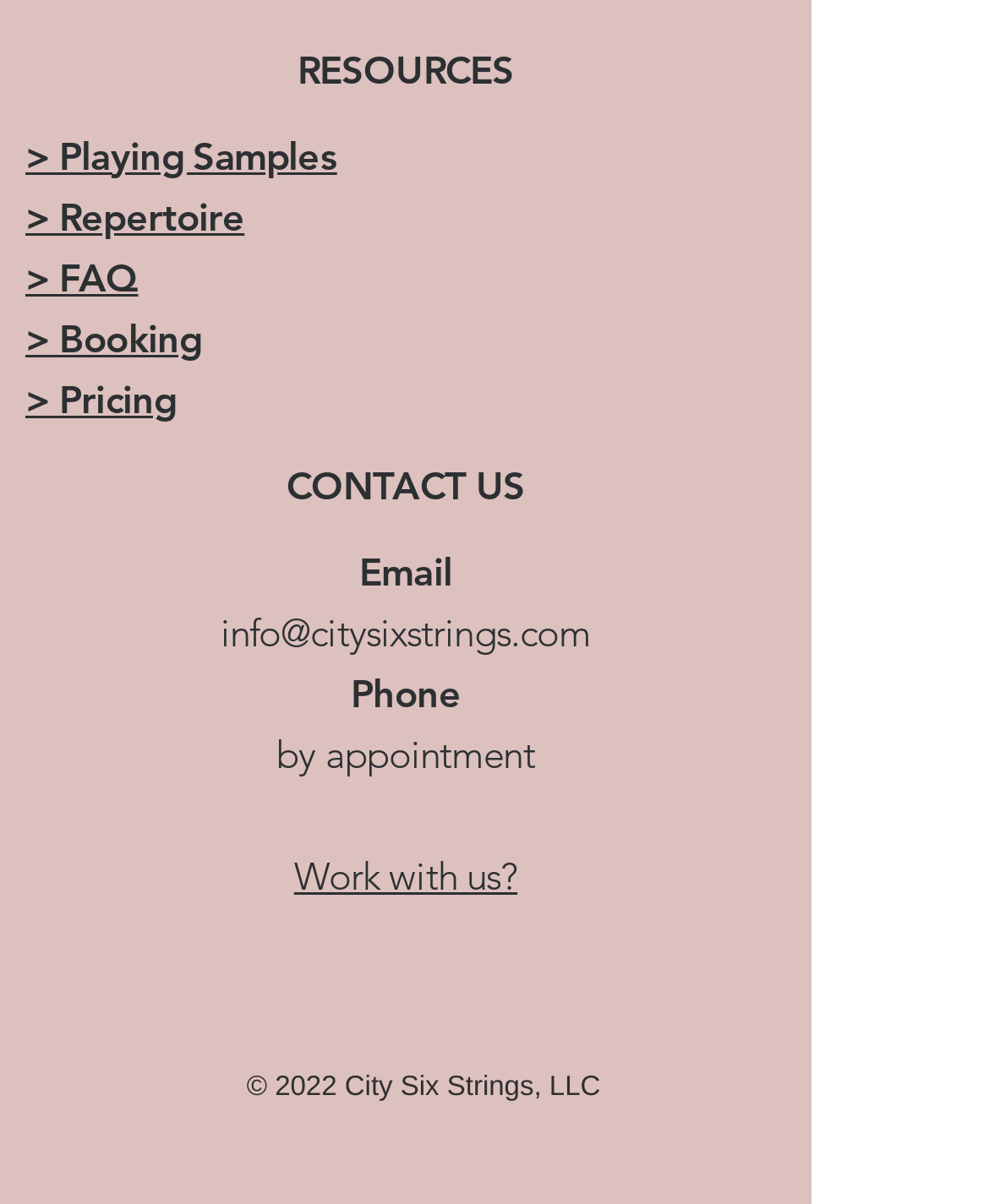Locate the bounding box of the user interface element based on this description: "Work with us?".

[0.297, 0.707, 0.523, 0.747]